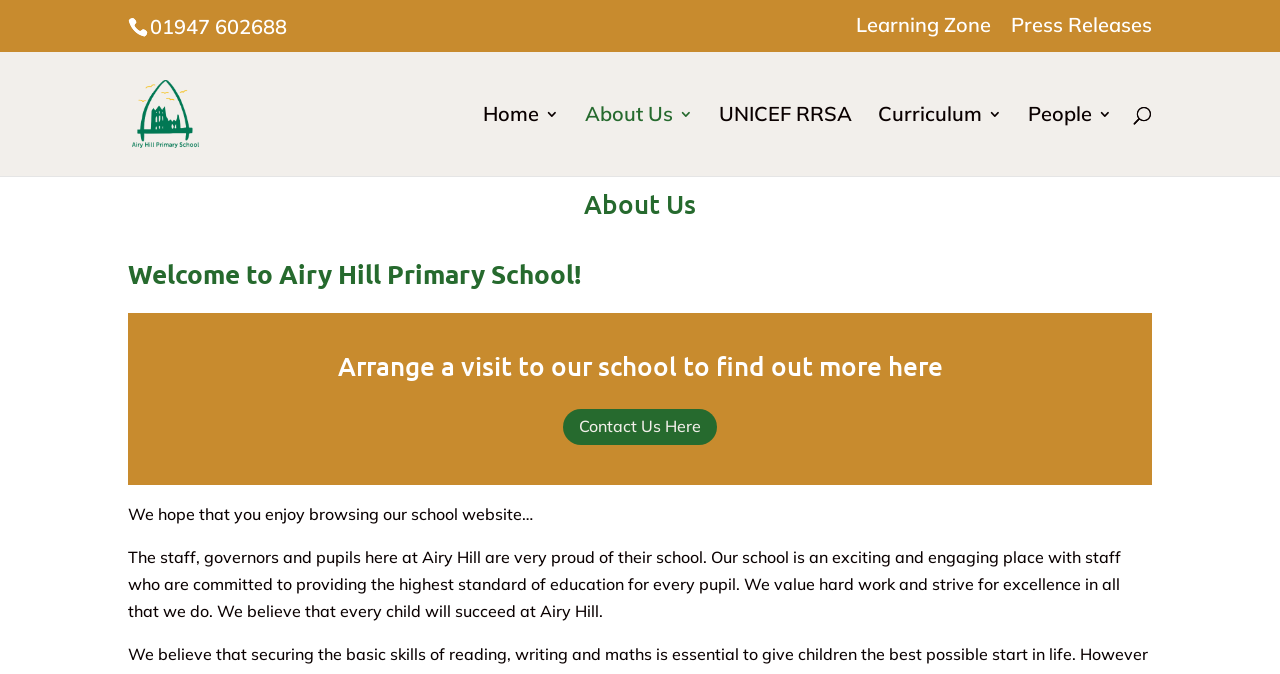Respond to the following question with a brief word or phrase:
What is the name of the school?

Airy Hill Primary School